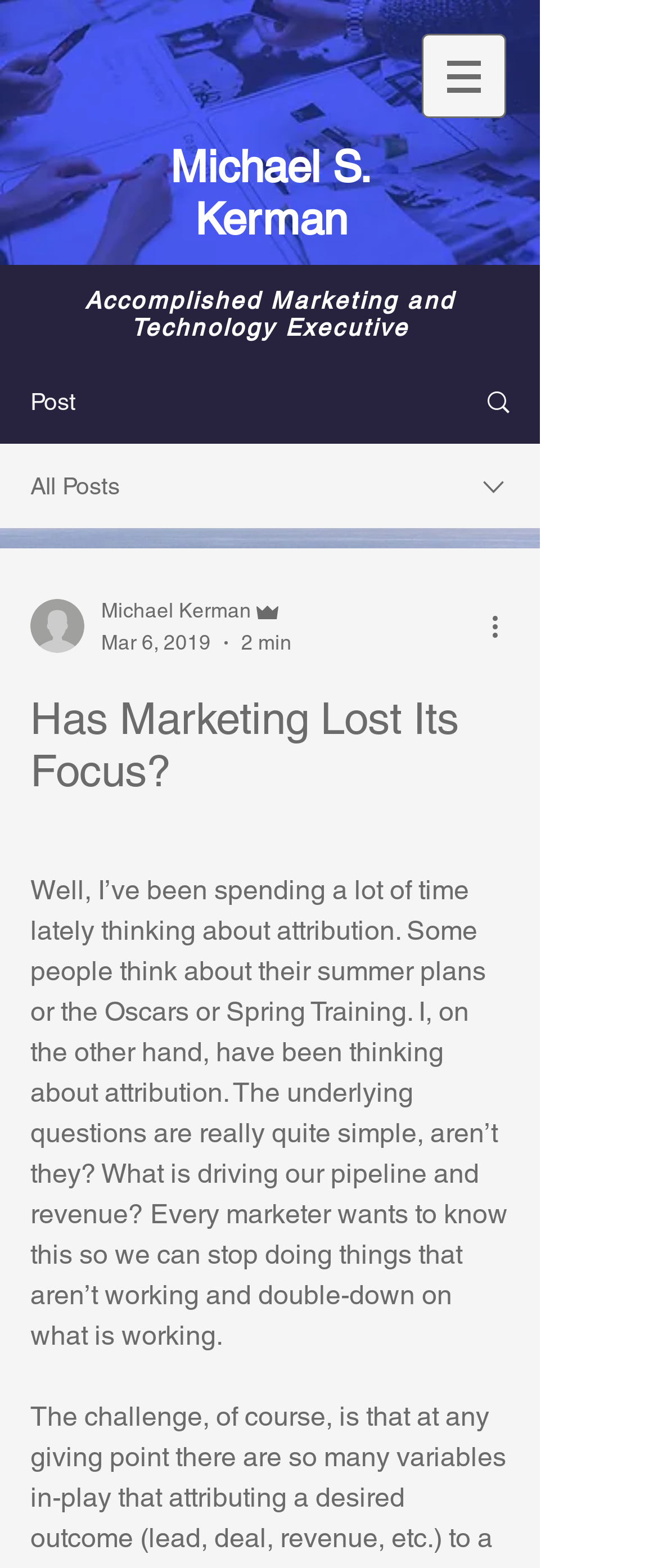Please use the details from the image to answer the following question comprehensively:
What is the topic of this post?

The topic of this post can be determined by reading the first sentence of the post, which mentions 'thinking about attribution'. This suggests that the post is about attribution.